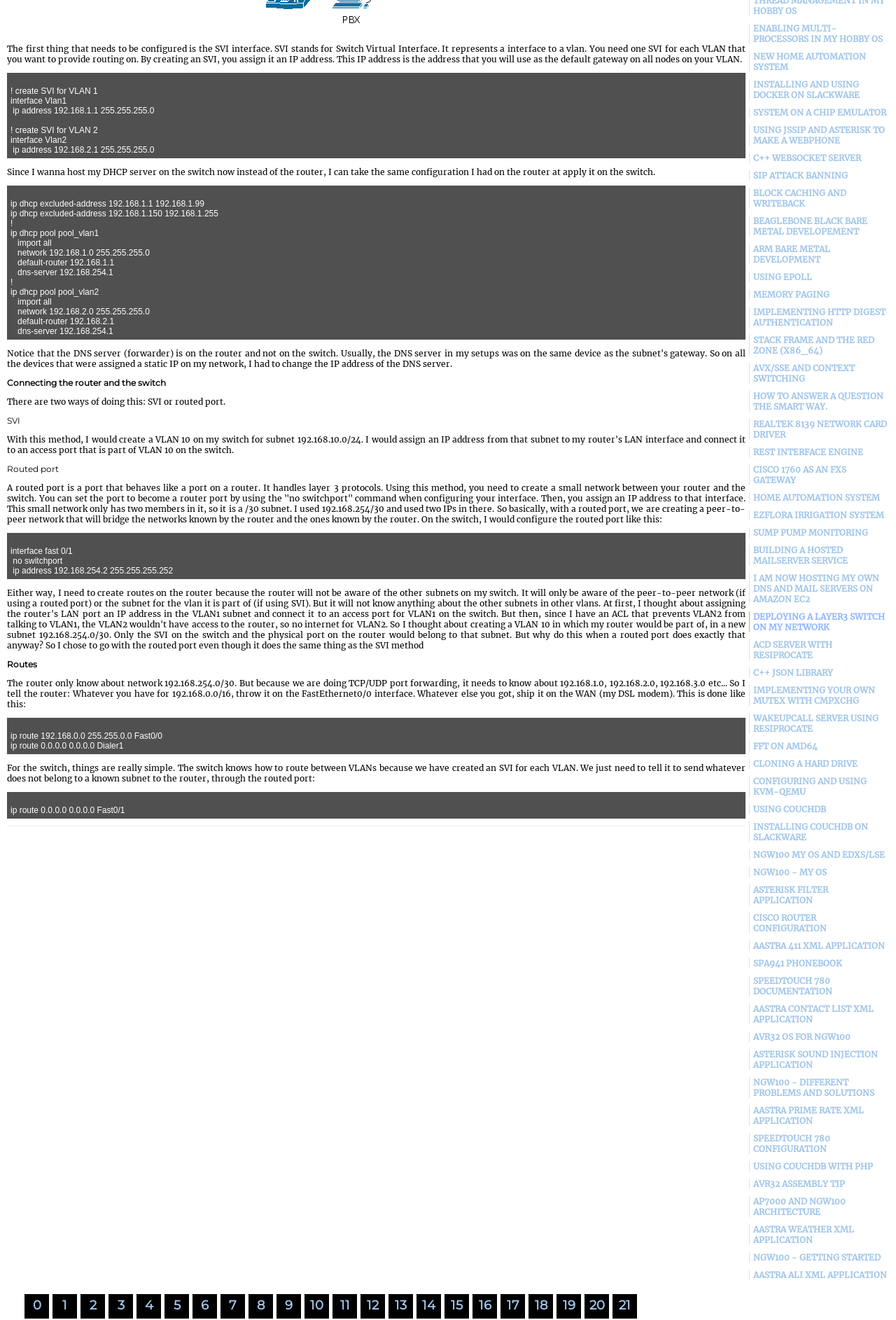Locate the UI element described as follows: "16". Return the bounding box coordinates as four float numbers between 0 and 1 in the order [left, top, right, bottom].

[0.527, 0.98, 0.555, 0.999]